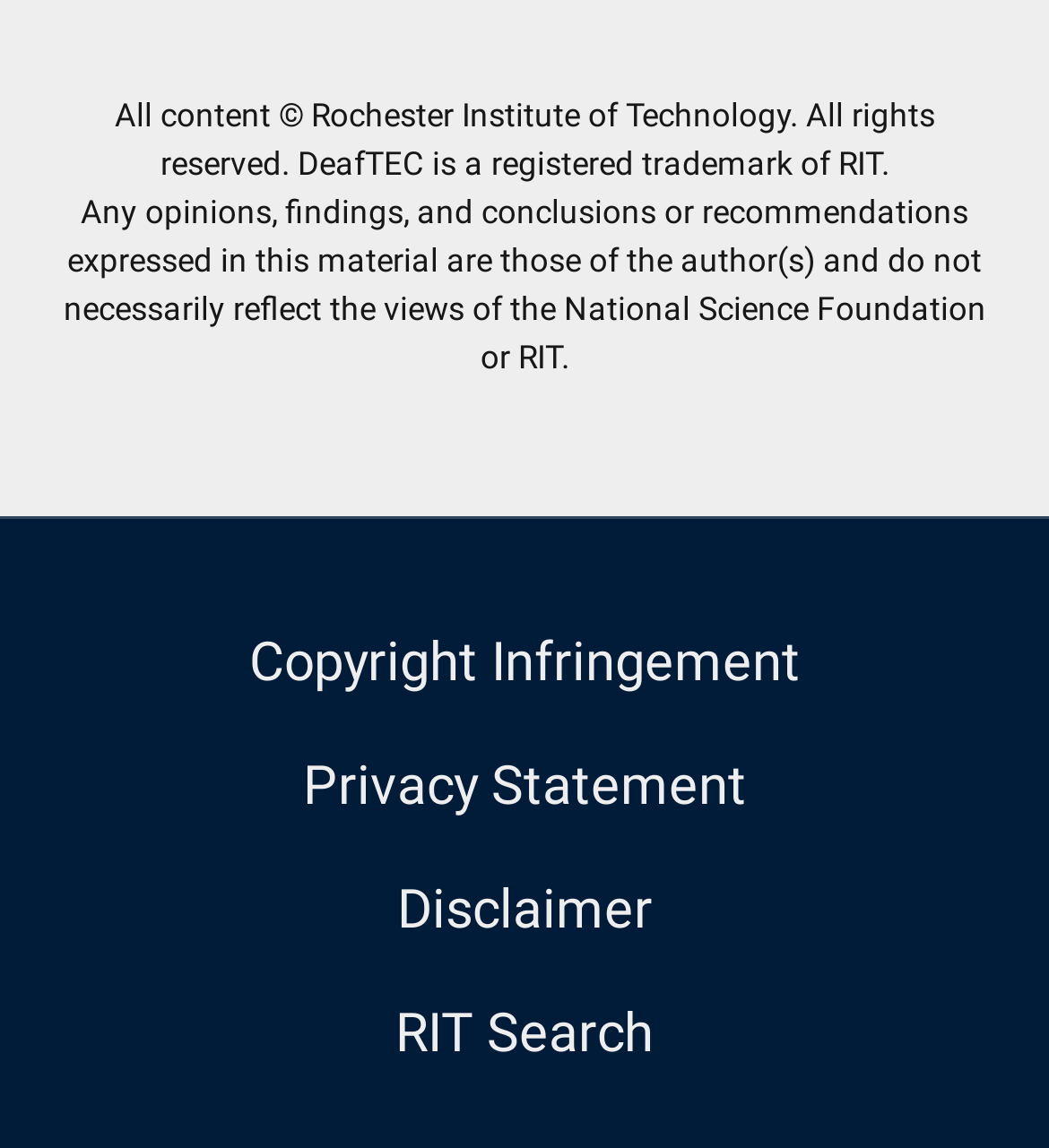How many links are available in the contentinfo section?
Using the image, elaborate on the answer with as much detail as possible.

The contentinfo section has four link elements, namely 'Copyright Infringement', 'Privacy Statement', 'Disclaimer', and 'RIT Search'.